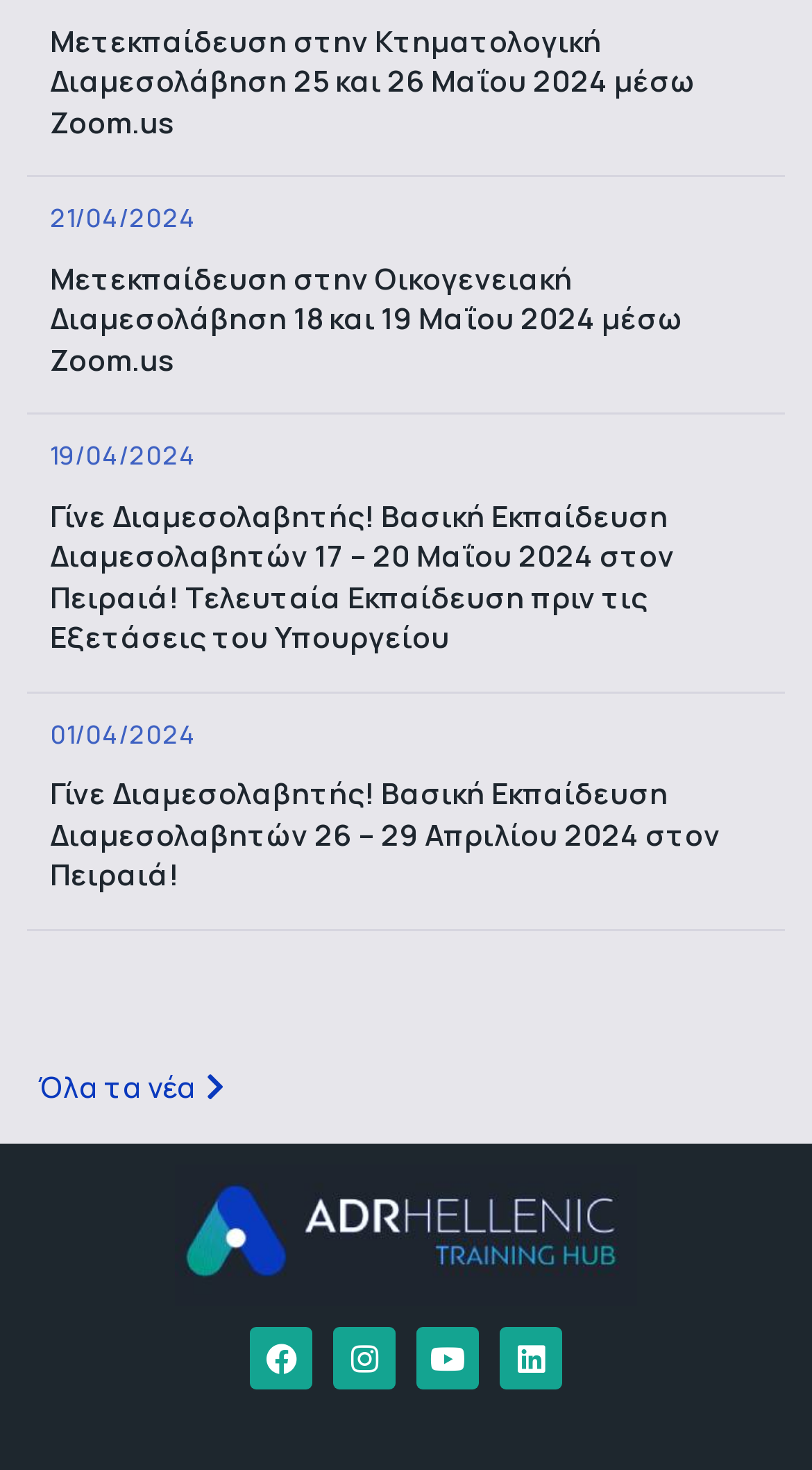Locate the bounding box coordinates of the area where you should click to accomplish the instruction: "View upcoming event on May 25 and 26".

[0.062, 0.014, 0.856, 0.096]